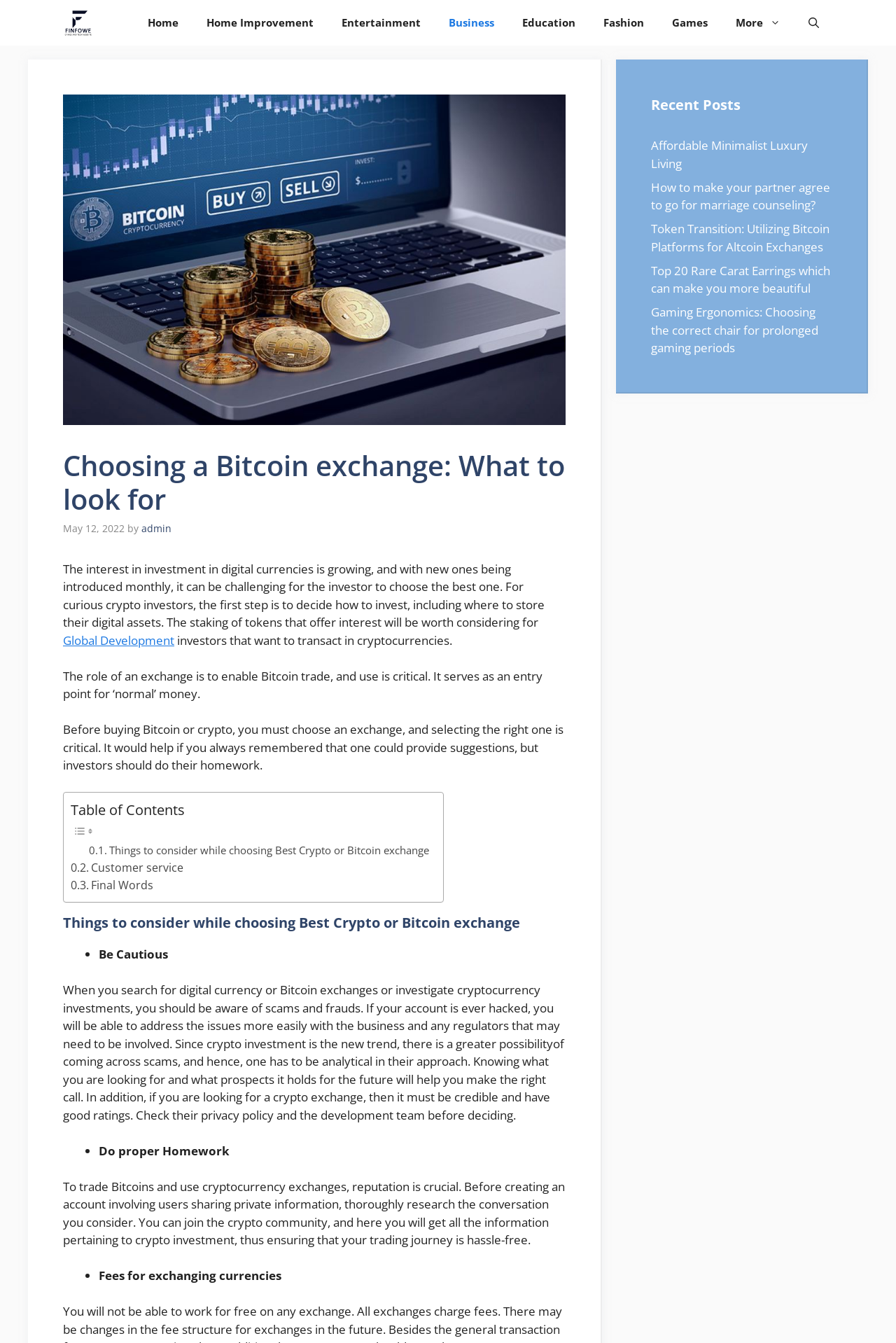Please identify the bounding box coordinates of the element that needs to be clicked to perform the following instruction: "Click on the 'Token Transition: Utilizing Bitcoin Platforms for Altcoin Exchanges' link".

[0.727, 0.164, 0.926, 0.19]